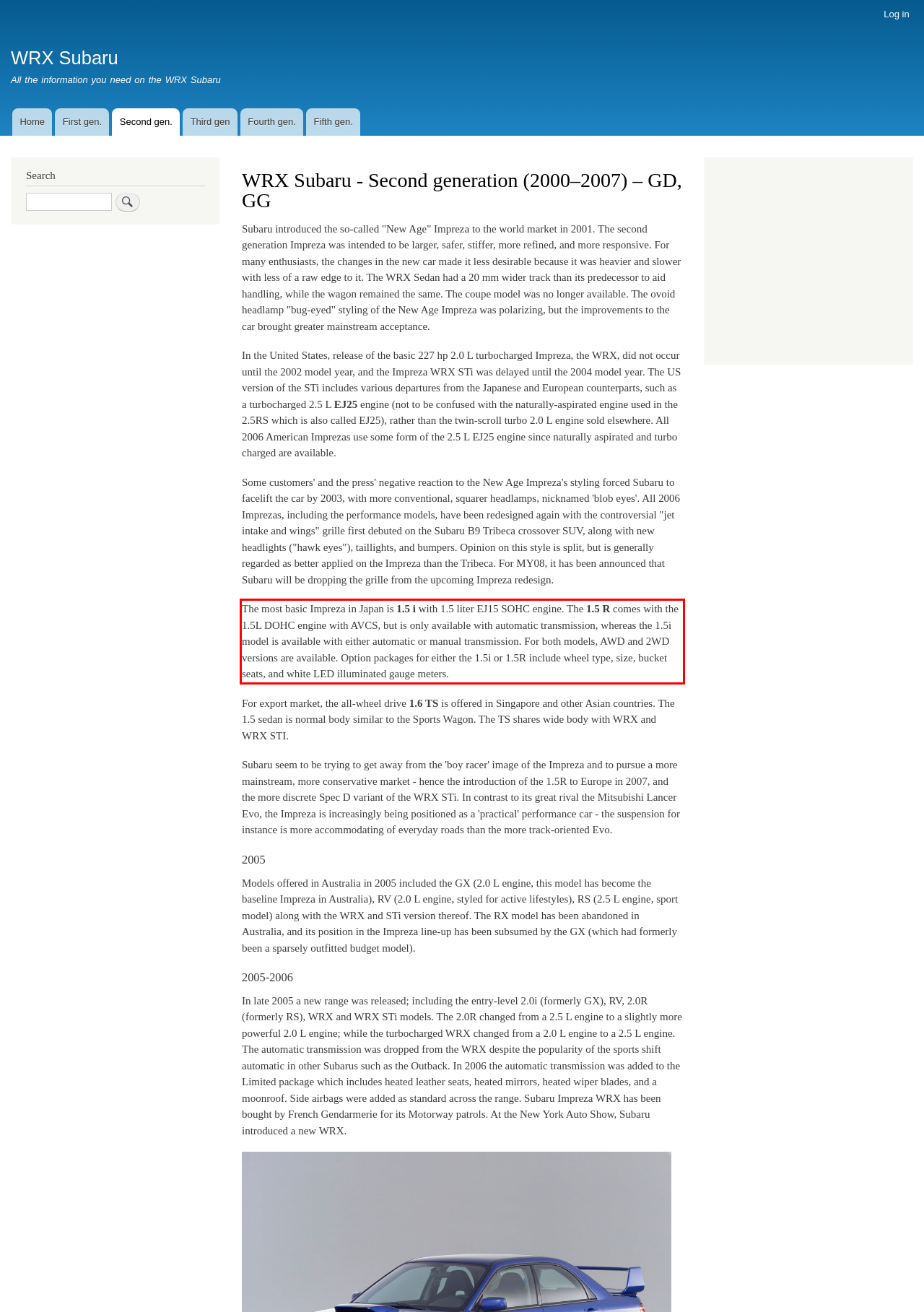You are given a screenshot with a red rectangle. Identify and extract the text within this red bounding box using OCR.

The most basic Impreza in Japan is 1.5 i with 1.5 liter EJ15 SOHC engine. The 1.5 R comes with the 1.5L DOHC engine with AVCS, but is only available with automatic transmission, whereas the 1.5i model is available with either automatic or manual transmission. For both models, AWD and 2WD versions are available. Option packages for either the 1.5i or 1.5R include wheel type, size, bucket seats, and white LED illuminated gauge meters.